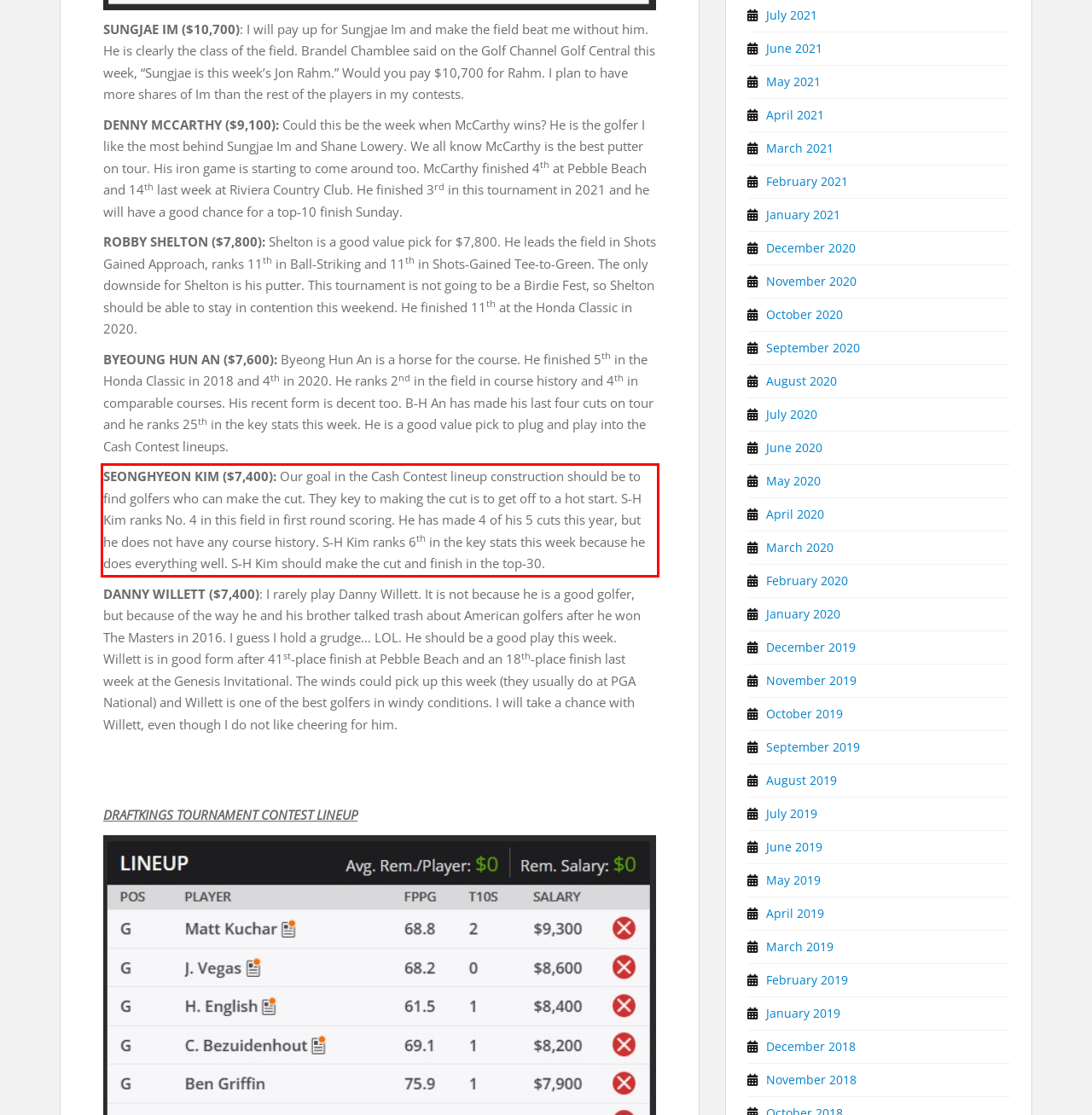Perform OCR on the text inside the red-bordered box in the provided screenshot and output the content.

SEONGHYEON KIM ($7,400): Our goal in the Cash Contest lineup construction should be to find golfers who can make the cut. They key to making the cut is to get off to a hot start. S-H Kim ranks No. 4 in this field in first round scoring. He has made 4 of his 5 cuts this year, but he does not have any course history. S-H Kim ranks 6th in the key stats this week because he does everything well. S-H Kim should make the cut and finish in the top-30.